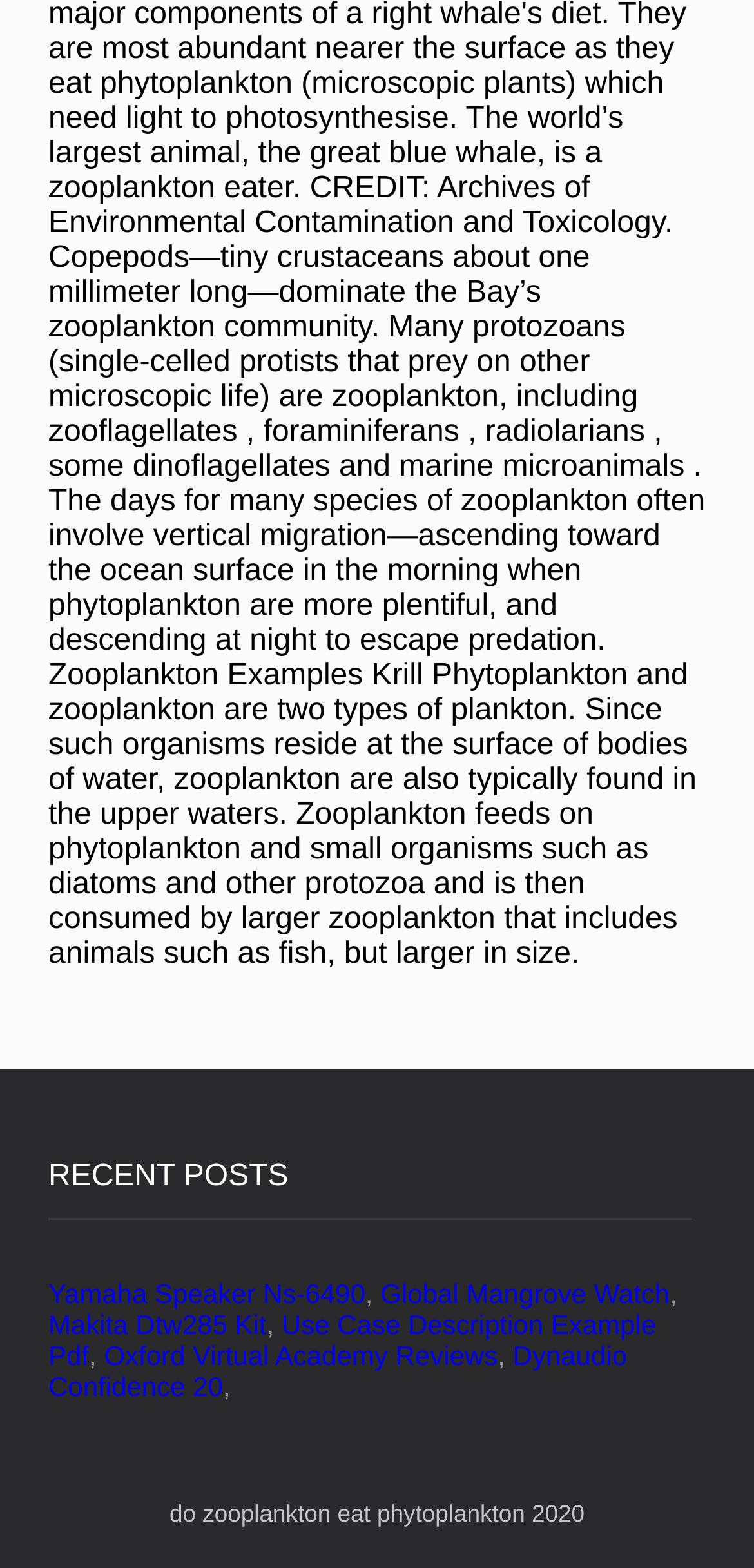Are the links under Recent Posts separated by commas?
Answer the question with a single word or phrase derived from the image.

Yes